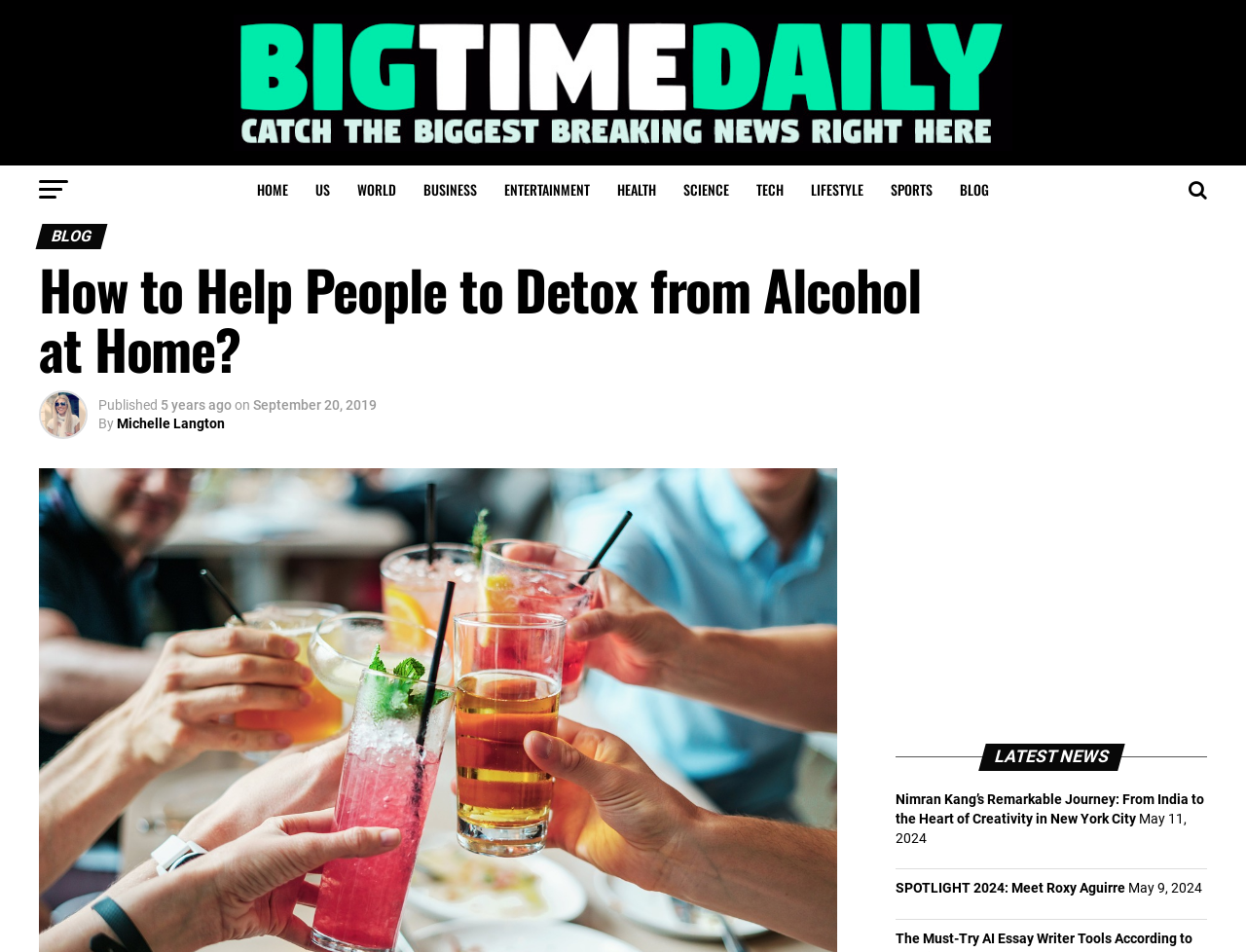Specify the bounding box coordinates for the region that must be clicked to perform the given instruction: "Visit the author's page 'Michelle Langton'".

[0.094, 0.437, 0.18, 0.453]